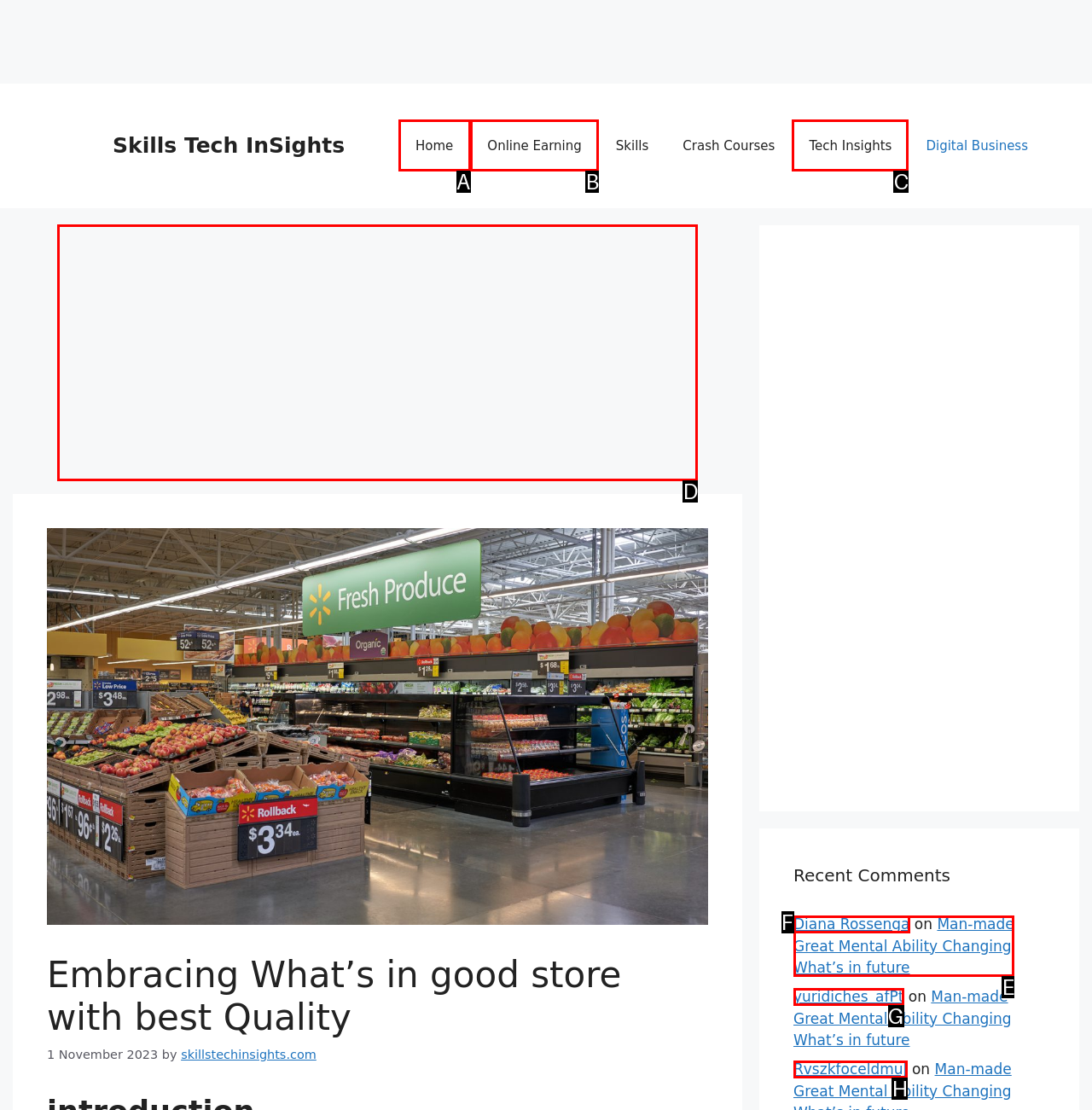Identify the correct option to click in order to complete this task: Click on the 'Tech Insights' link
Answer with the letter of the chosen option directly.

C